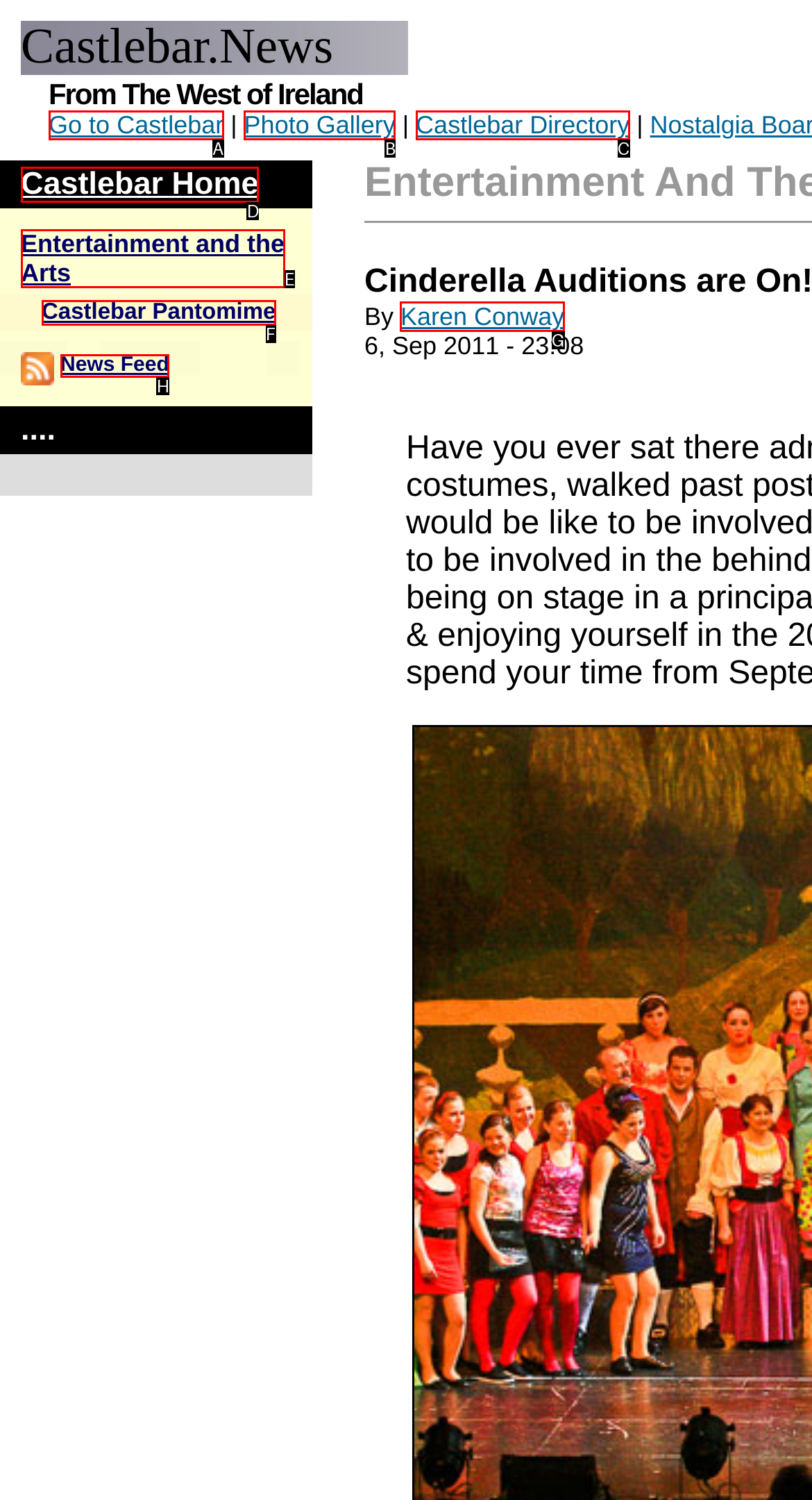Tell me the correct option to click for this task: Visit Karen Conway's page
Write down the option's letter from the given choices.

G